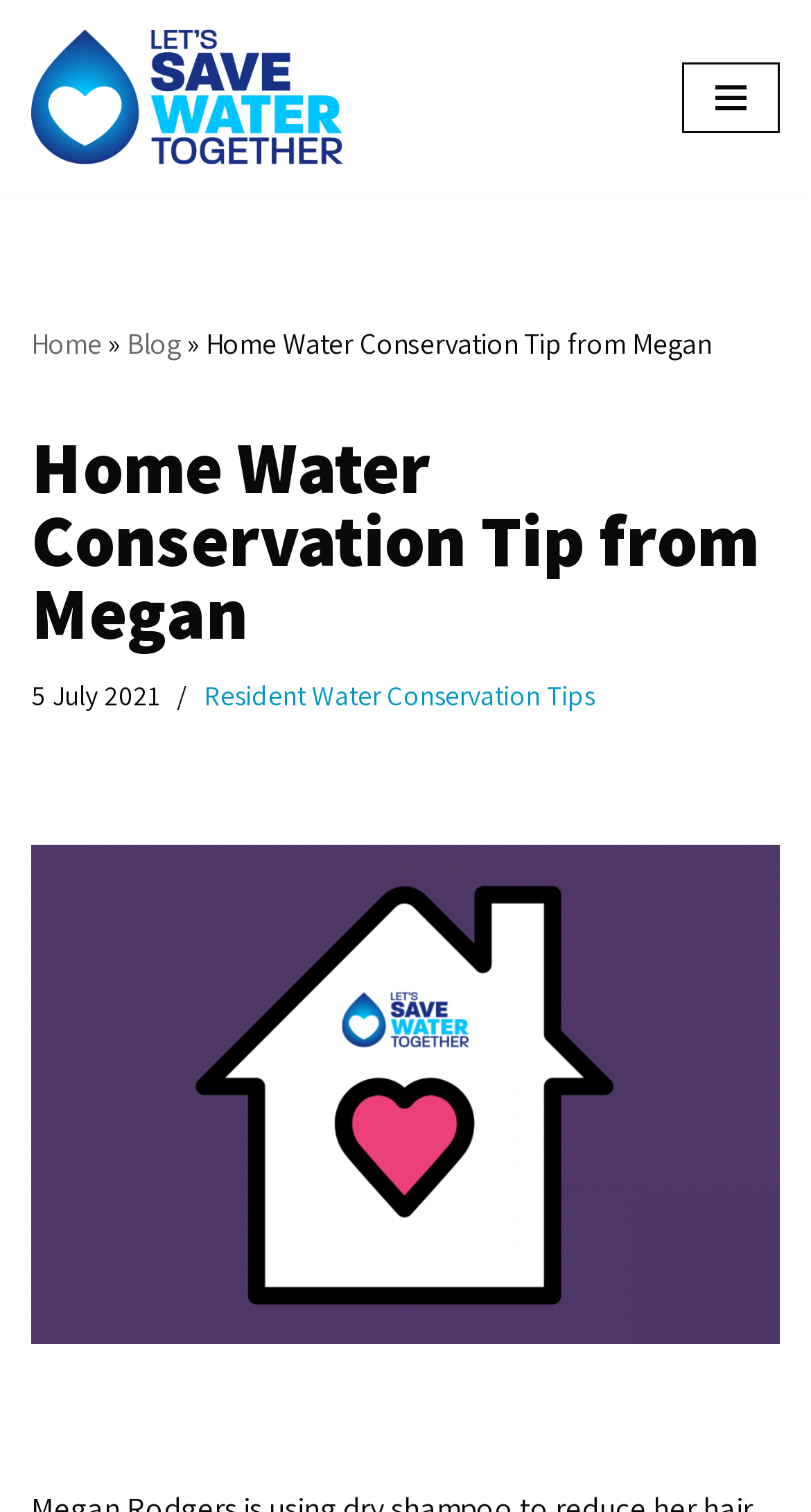What is the related link to the water conservation tip?
From the details in the image, answer the question comprehensively.

The related link to the water conservation tip can be found in the link 'Resident Water Conservation Tips' which is located near the heading 'Home Water Conservation Tip from Megan'.